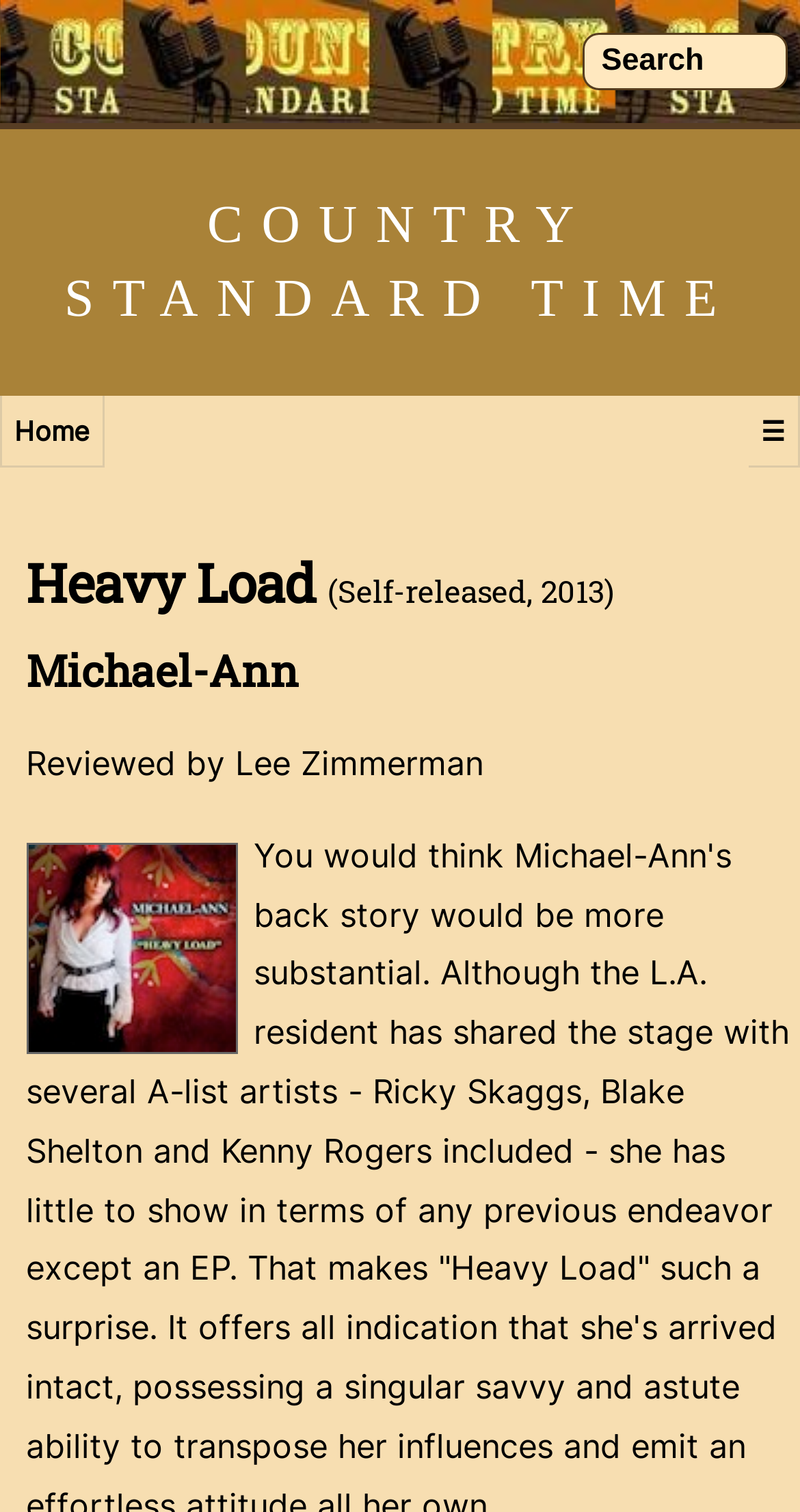Convey a detailed summary of the webpage, mentioning all key elements.

The webpage is about Michael-Ann's album "Heavy Load" released in 2013. At the top, there is a search box with a label "Search" on the right side, taking up about a quarter of the screen width. Below the search box, there are three links: "COUNTRY STANDARD TIME" on the left, "Home" on the far left, and an icon "☰" on the far right. 

Below these links, there is a heading that reads "Heavy Load (Self-released, 2013)" followed by another heading "Michael-Ann". Under these headings, there is a paragraph of text that starts with "Reviewed by Lee Zimmerman".